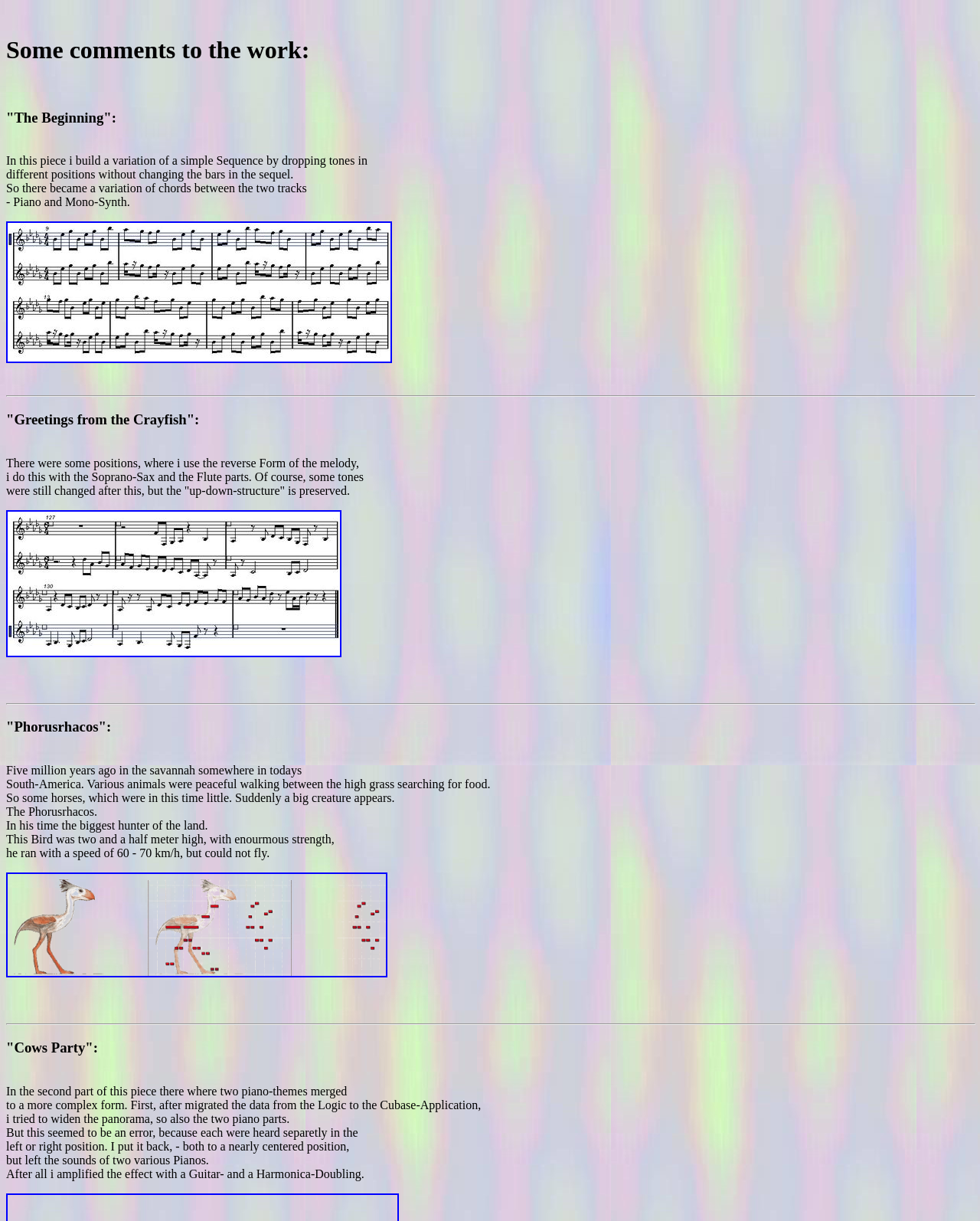What is the instrument used in 'The Beginning' music piece?
Please respond to the question thoroughly and include all relevant details.

I found the description of 'The Beginning' music piece, which mentions 'So there became a variation of chords between the two tracks - Piano and Mono-Synth.' This indicates that the instruments used in 'The Beginning' music piece are Piano and Mono-Synth.